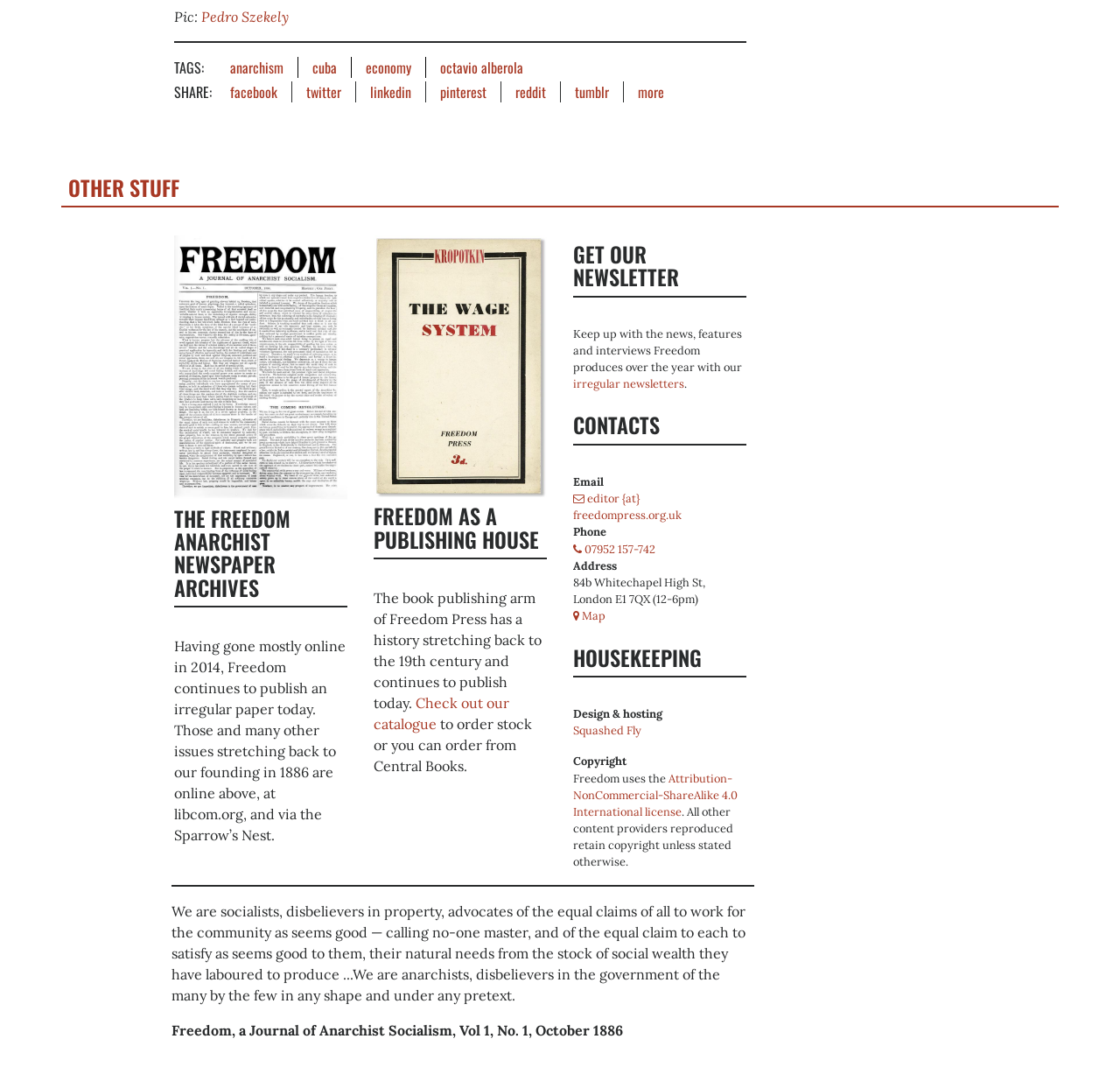Utilize the information from the image to answer the question in detail:
What is the topic of the quote in the footer?

The answer can be inferred from the quote in the footer which mentions 'anarchist socialism' and the context of the webpage which is about Freedom, an anarchist newspaper, suggesting that the topic of the quote is anarchist socialism.